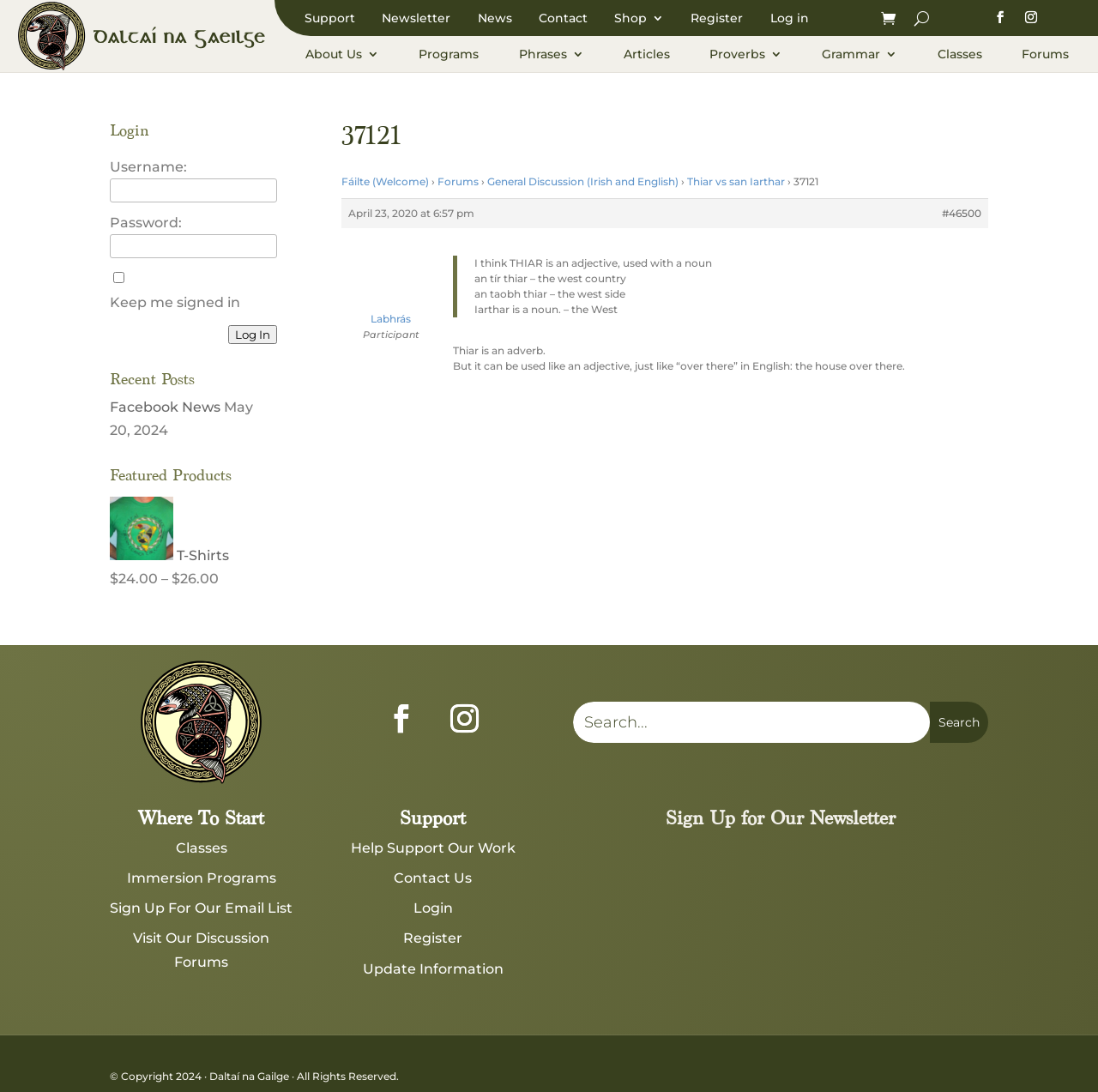Please specify the bounding box coordinates of the clickable region necessary for completing the following instruction: "Go to the 'About Us' page". The coordinates must consist of four float numbers between 0 and 1, i.e., [left, top, right, bottom].

[0.278, 0.044, 0.345, 0.061]